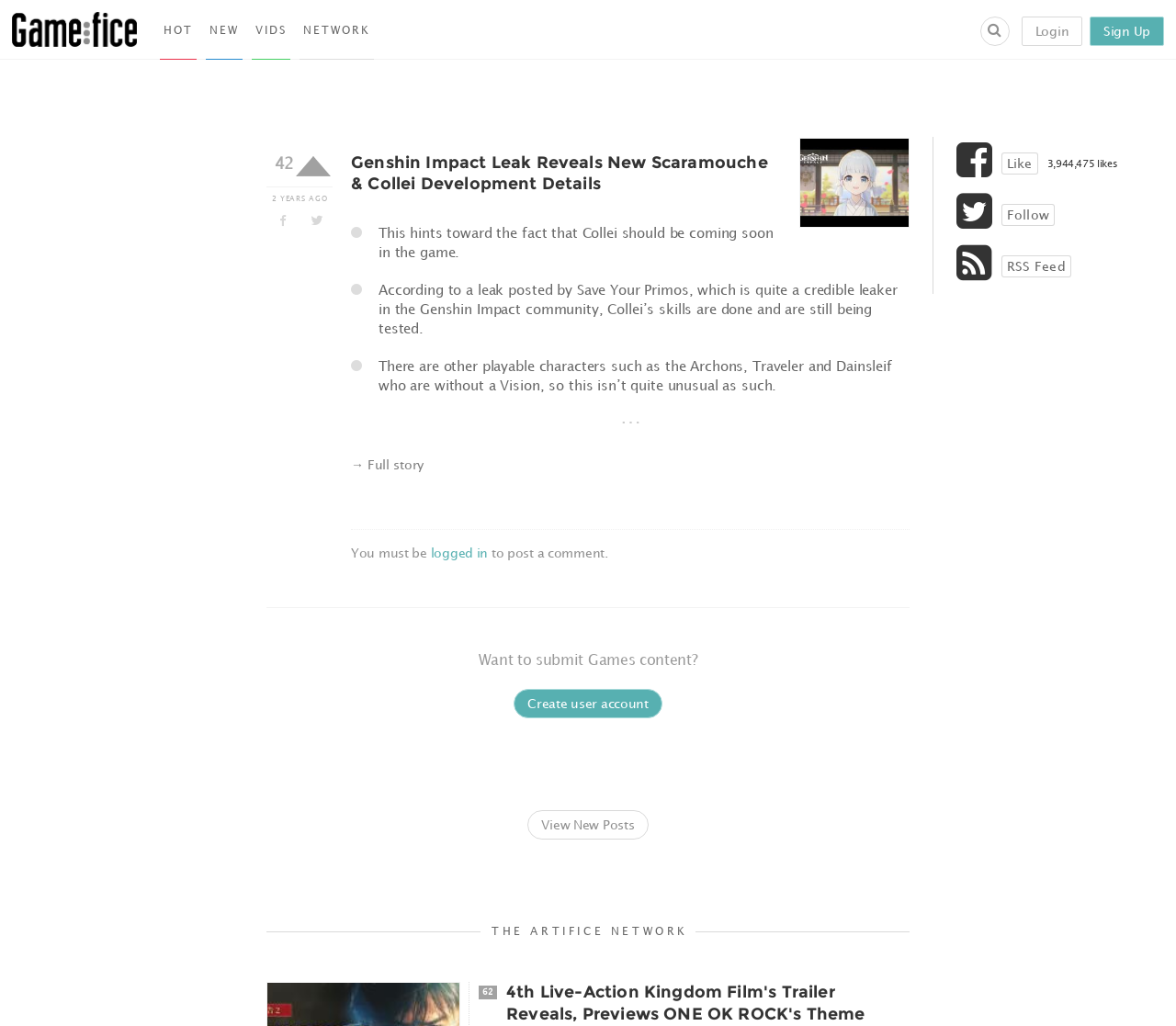Could you determine the bounding box coordinates of the clickable element to complete the instruction: "Create a user account"? Provide the coordinates as four float numbers between 0 and 1, i.e., [left, top, right, bottom].

[0.437, 0.671, 0.563, 0.7]